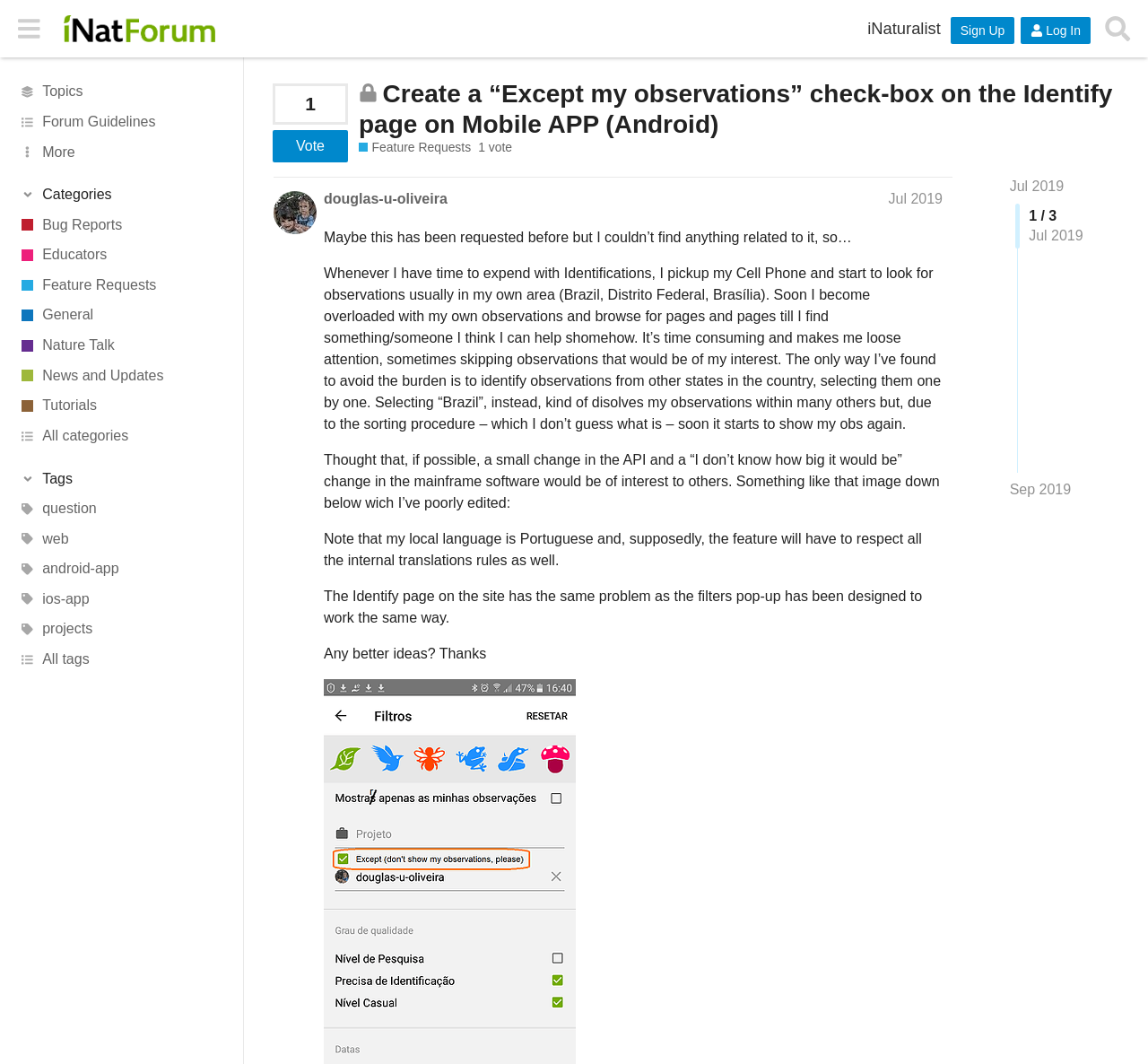Respond to the following question with a brief word or phrase:
What is the current problem with the Identify page?

Overloaded with own observations